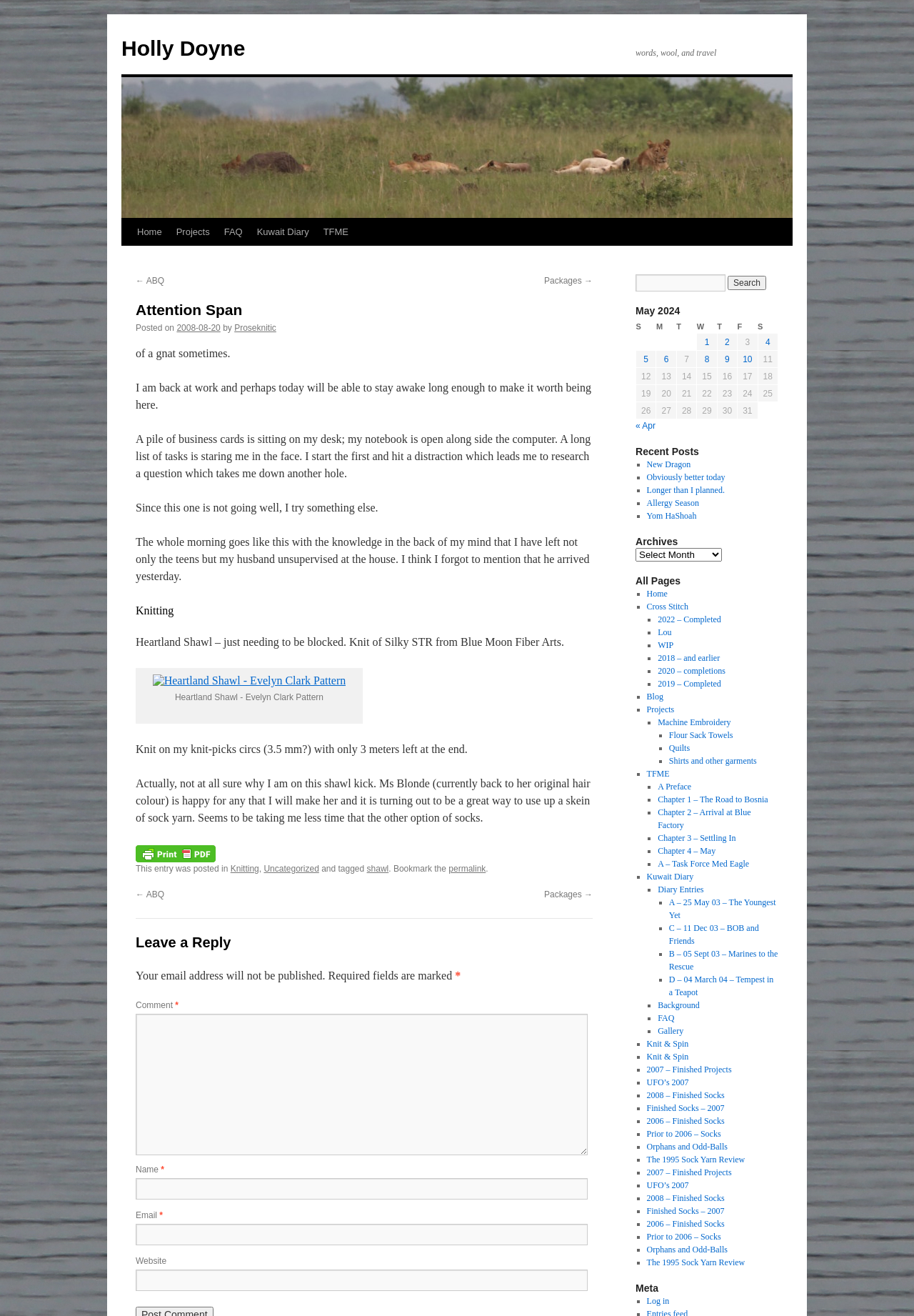Answer the following in one word or a short phrase: 
What is the date of the post?

2008-08-20